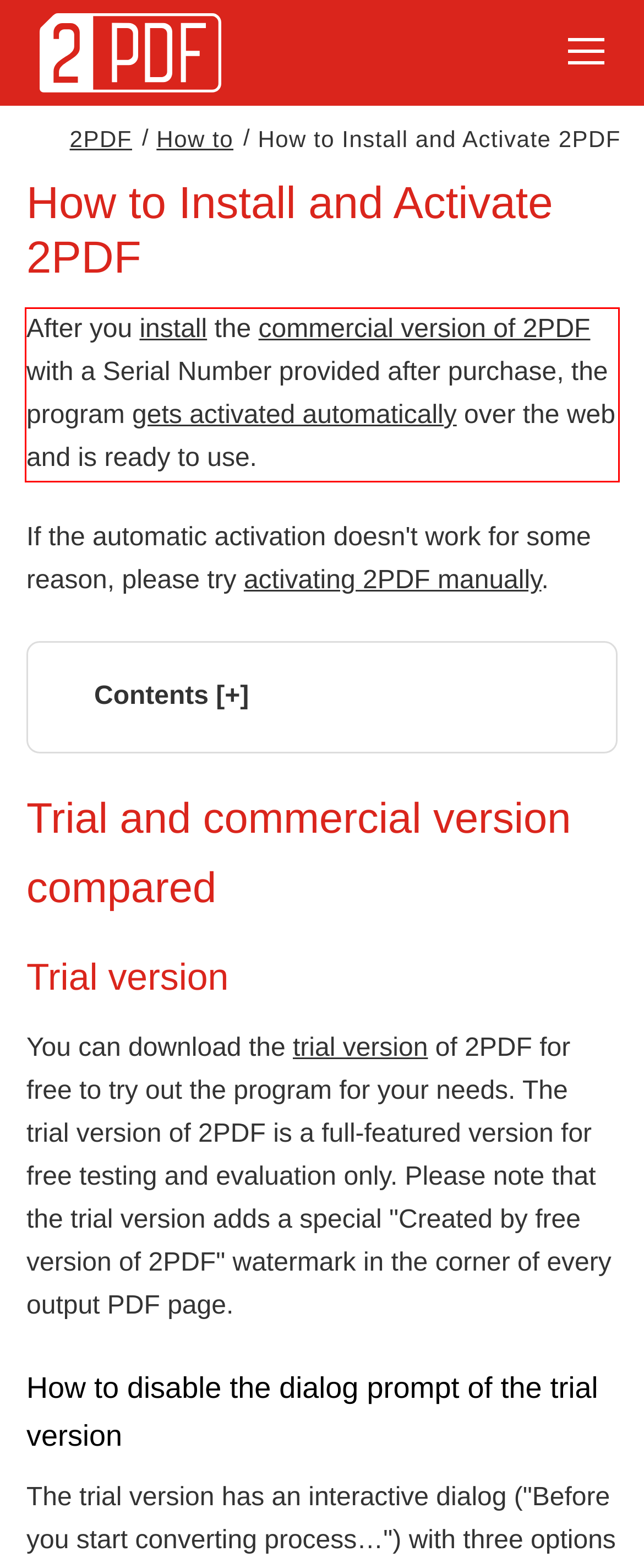Please examine the webpage screenshot containing a red bounding box and use OCR to recognize and output the text inside the red bounding box.

After you install the commercial version of 2PDF with a Serial Number provided after purchase, the program gets activated automatically over the web and is ready to use.